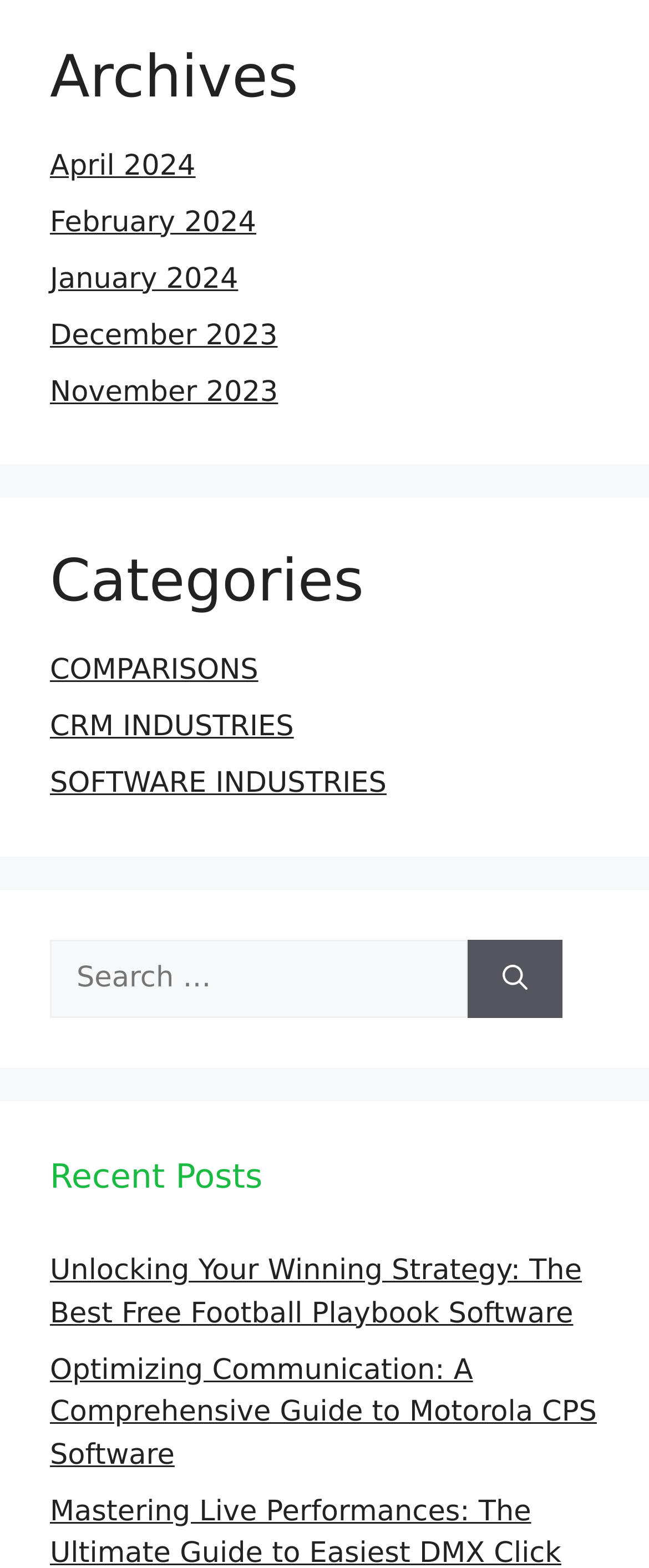Kindly determine the bounding box coordinates of the area that needs to be clicked to fulfill this instruction: "Read about Unlocking Your Winning Strategy".

[0.077, 0.8, 0.897, 0.848]